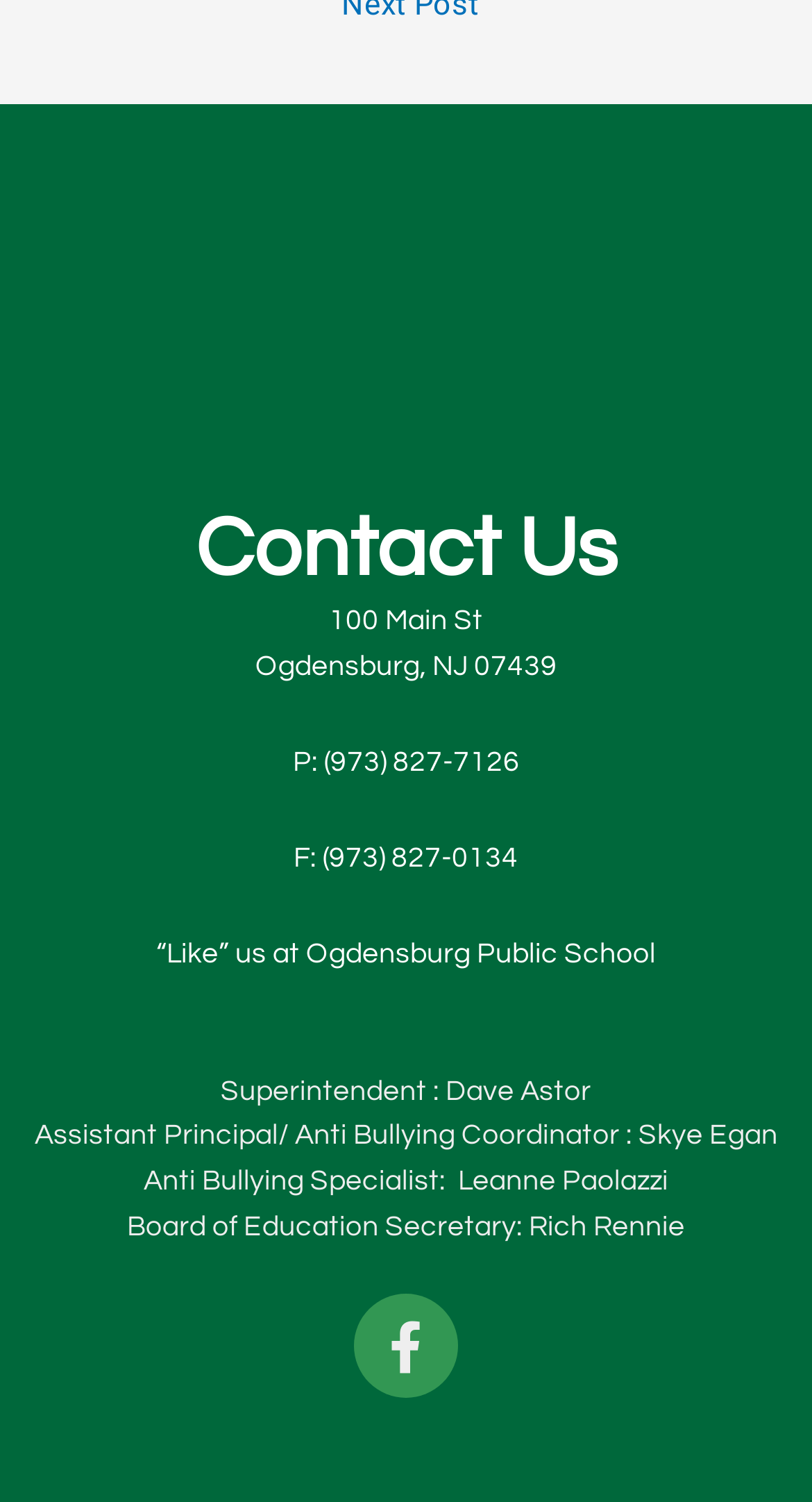Using floating point numbers between 0 and 1, provide the bounding box coordinates in the format (top-left x, top-left y, bottom-right x, bottom-right y). Locate the UI element described here: Facebook-f

[0.436, 0.861, 0.564, 0.931]